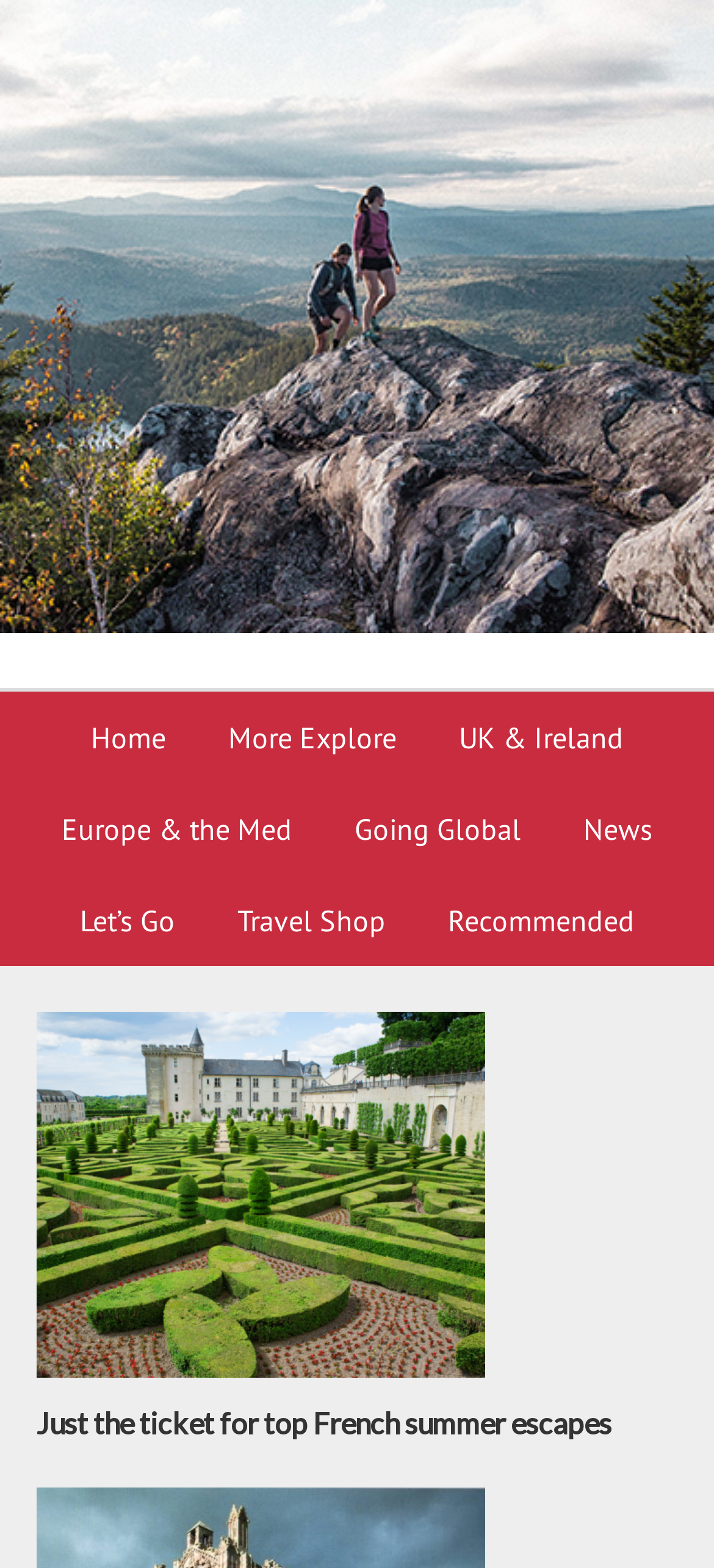Determine the bounding box coordinates of the section I need to click to execute the following instruction: "Check out News". Provide the coordinates as four float numbers between 0 and 1, i.e., [left, top, right, bottom].

[0.778, 0.499, 0.953, 0.558]